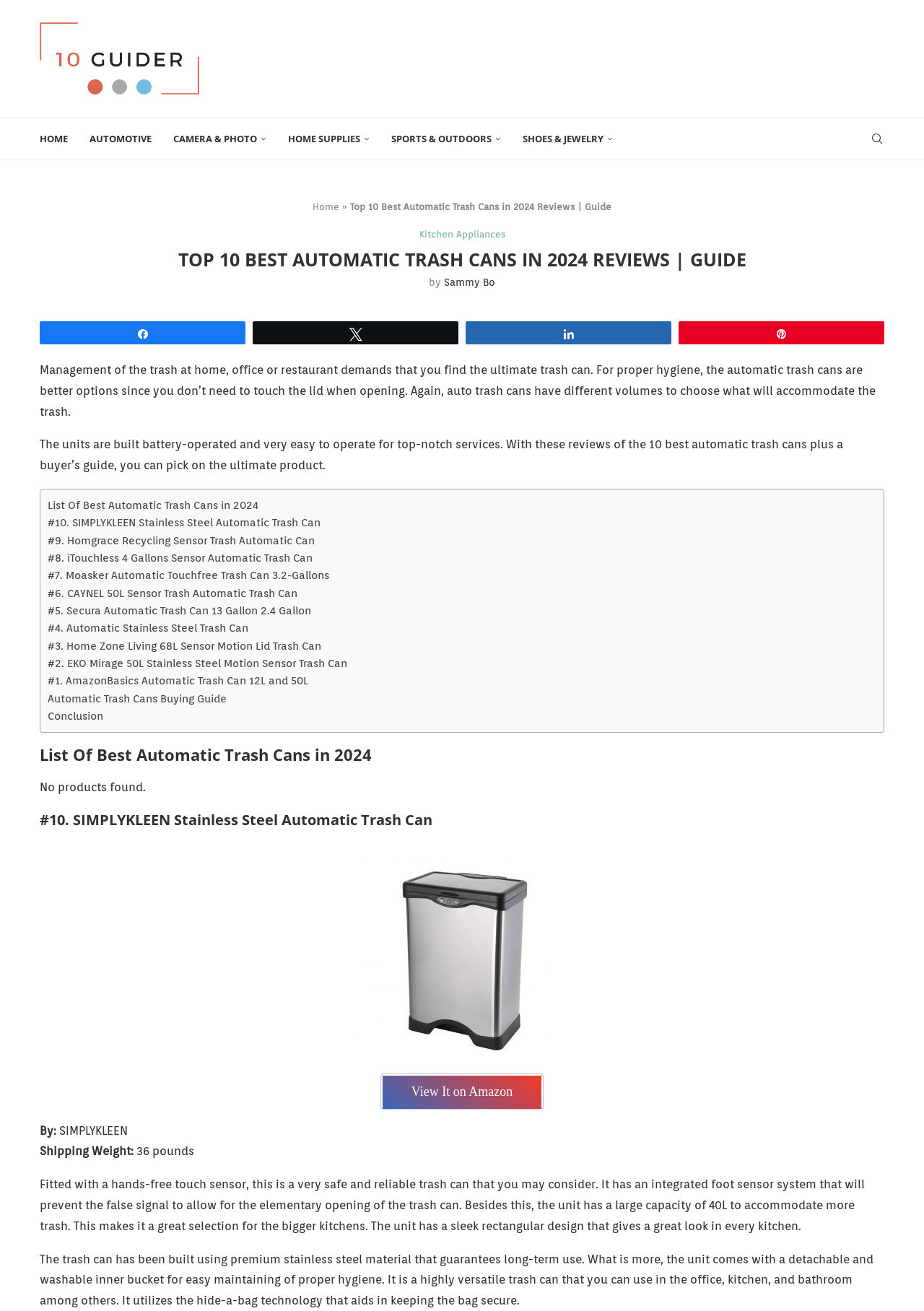Locate the bounding box coordinates of the UI element described by: "Automatic Trash Cans Buying Guide". The bounding box coordinates should consist of four float numbers between 0 and 1, i.e., [left, top, right, bottom].

[0.052, 0.526, 0.245, 0.54]